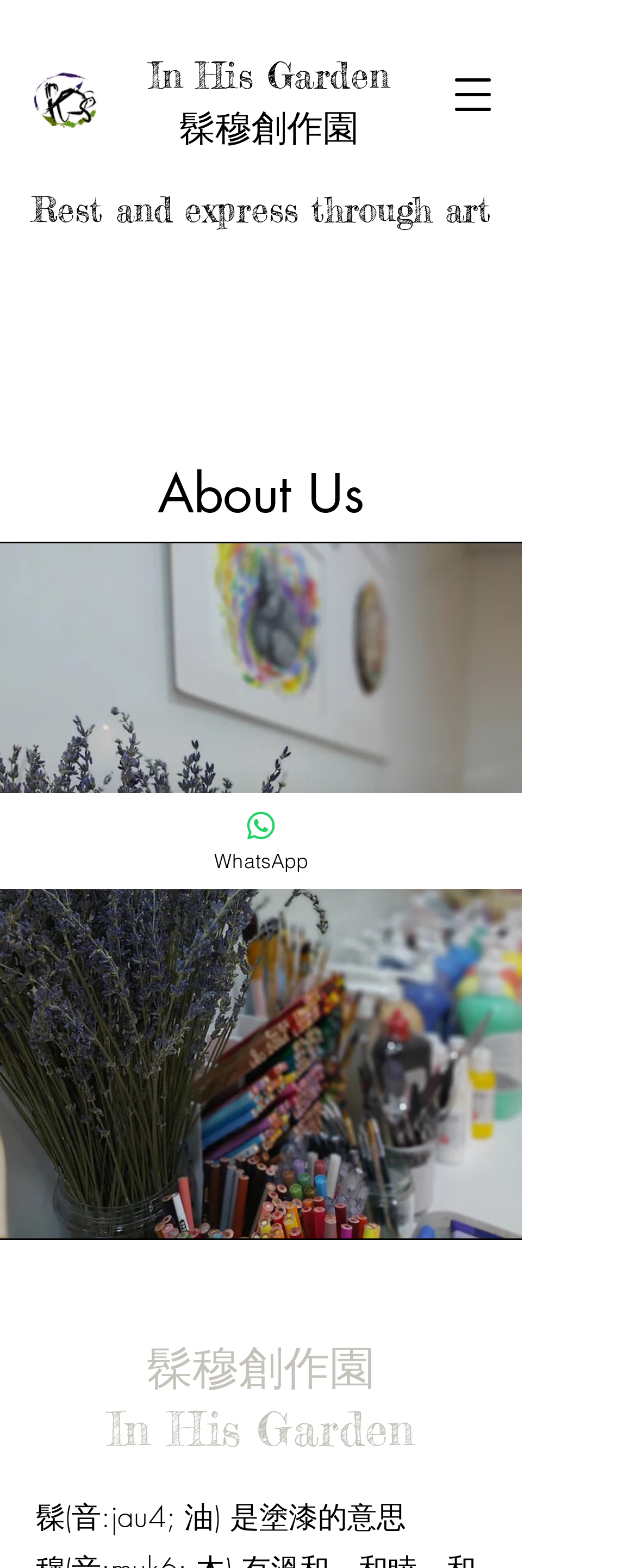Please find the bounding box for the UI element described by: "WhatsApp".

[0.0, 0.506, 0.821, 0.567]